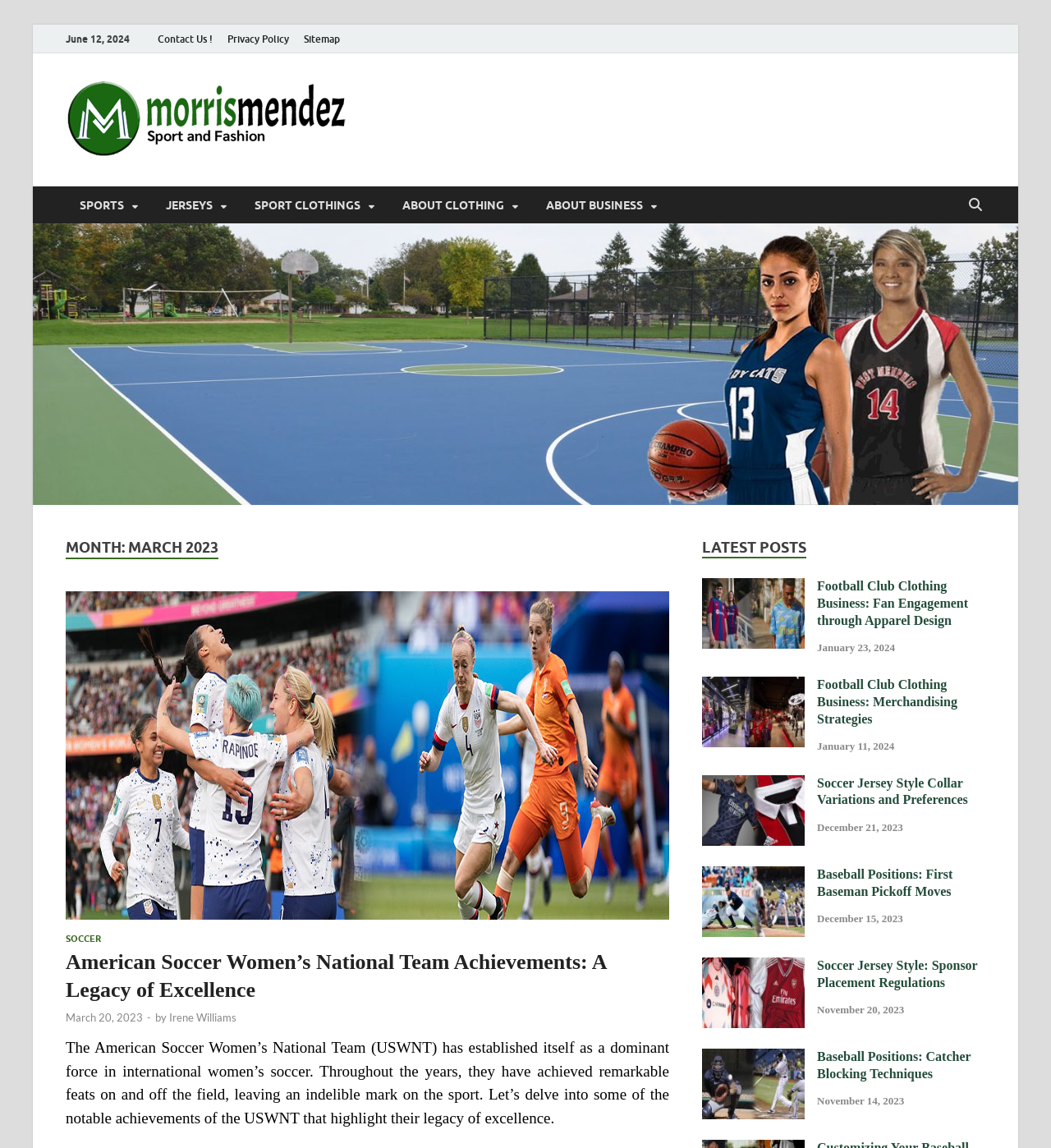What is the category of the link 'SPORTS'
Analyze the screenshot and provide a detailed answer to the question.

The category of the link 'SPORTS' can be determined by looking at the context in which it is displayed, which is alongside other links such as 'JERSEYS' and 'SPORT CLOTHINGS', indicating that it is a category related to sports.